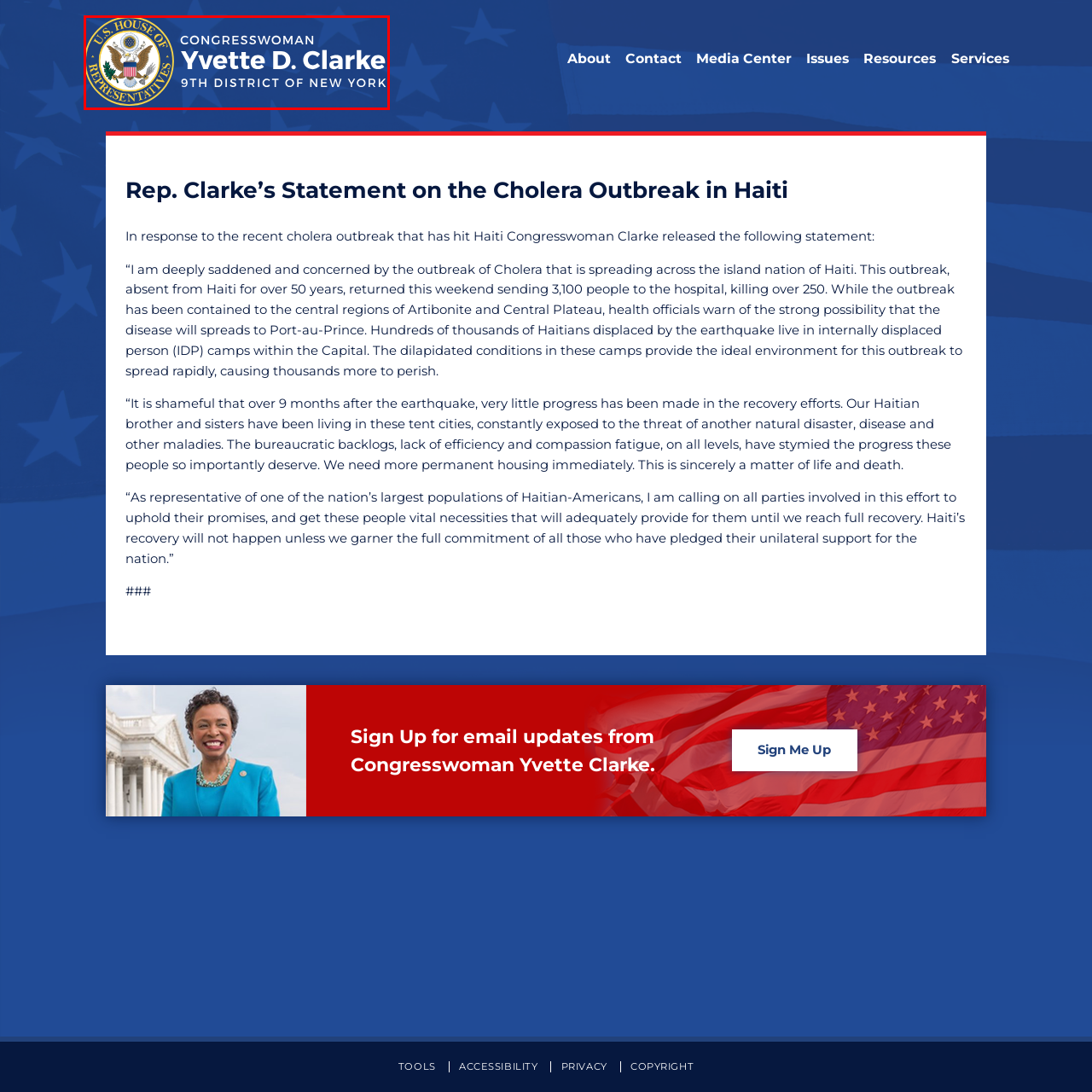Provide a comprehensive description of the image highlighted within the red bounding box.

The image features the official logo and header for Congresswoman Yvette D. Clarke, representing the 9th District of New York. The design includes the emblem of the U.S. House of Representatives, prominently displayed alongside the Congresswoman's name. The background is a deep blue adorned with subtle star motifs, enhancing the patriotic theme. This graphic serves as a part of her official identity on the congressional website, reflecting her role and affiliation within the government.